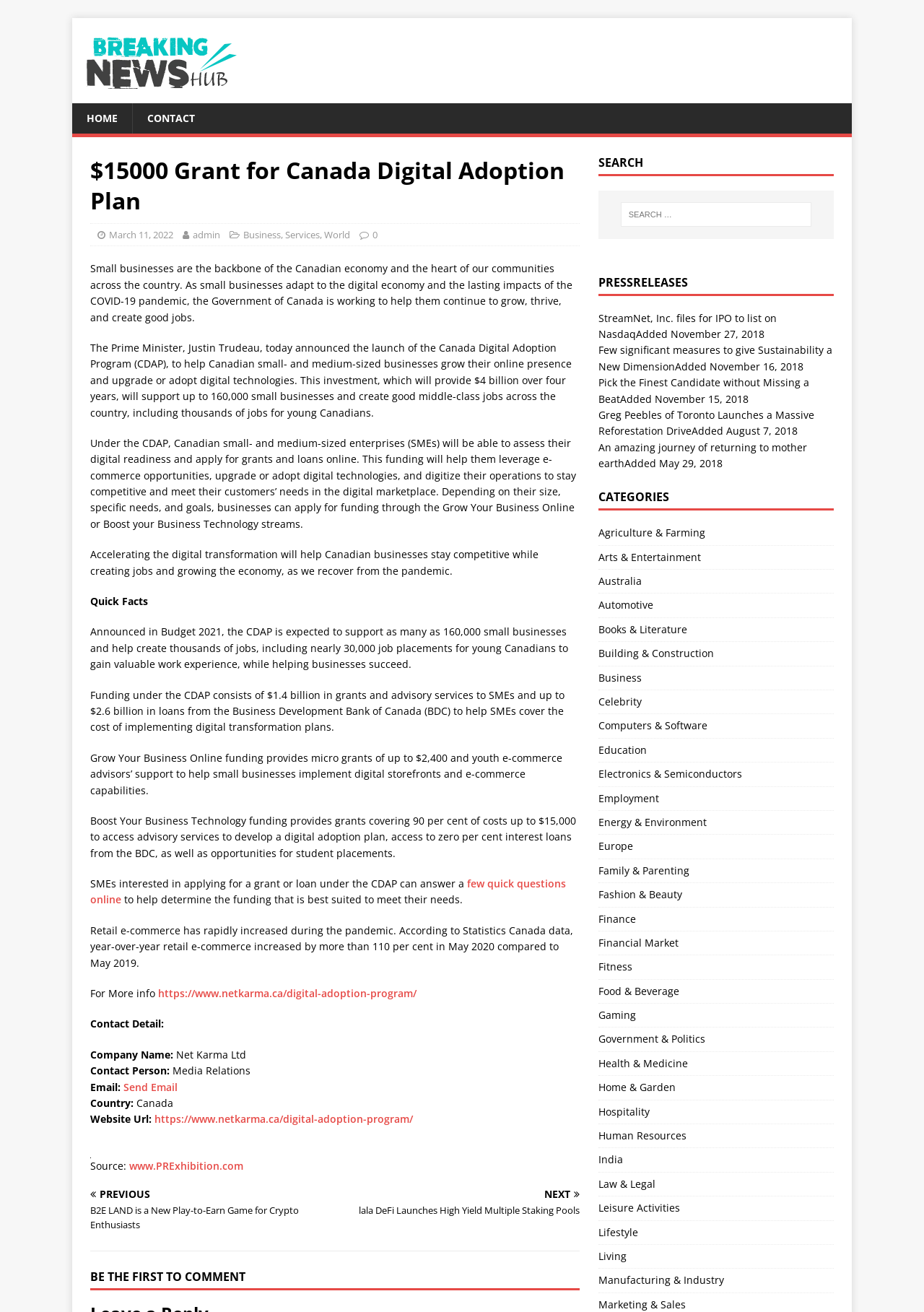Please locate the bounding box coordinates of the element that needs to be clicked to achieve the following instruction: "Click the 'About Us' link". The coordinates should be four float numbers between 0 and 1, i.e., [left, top, right, bottom].

None